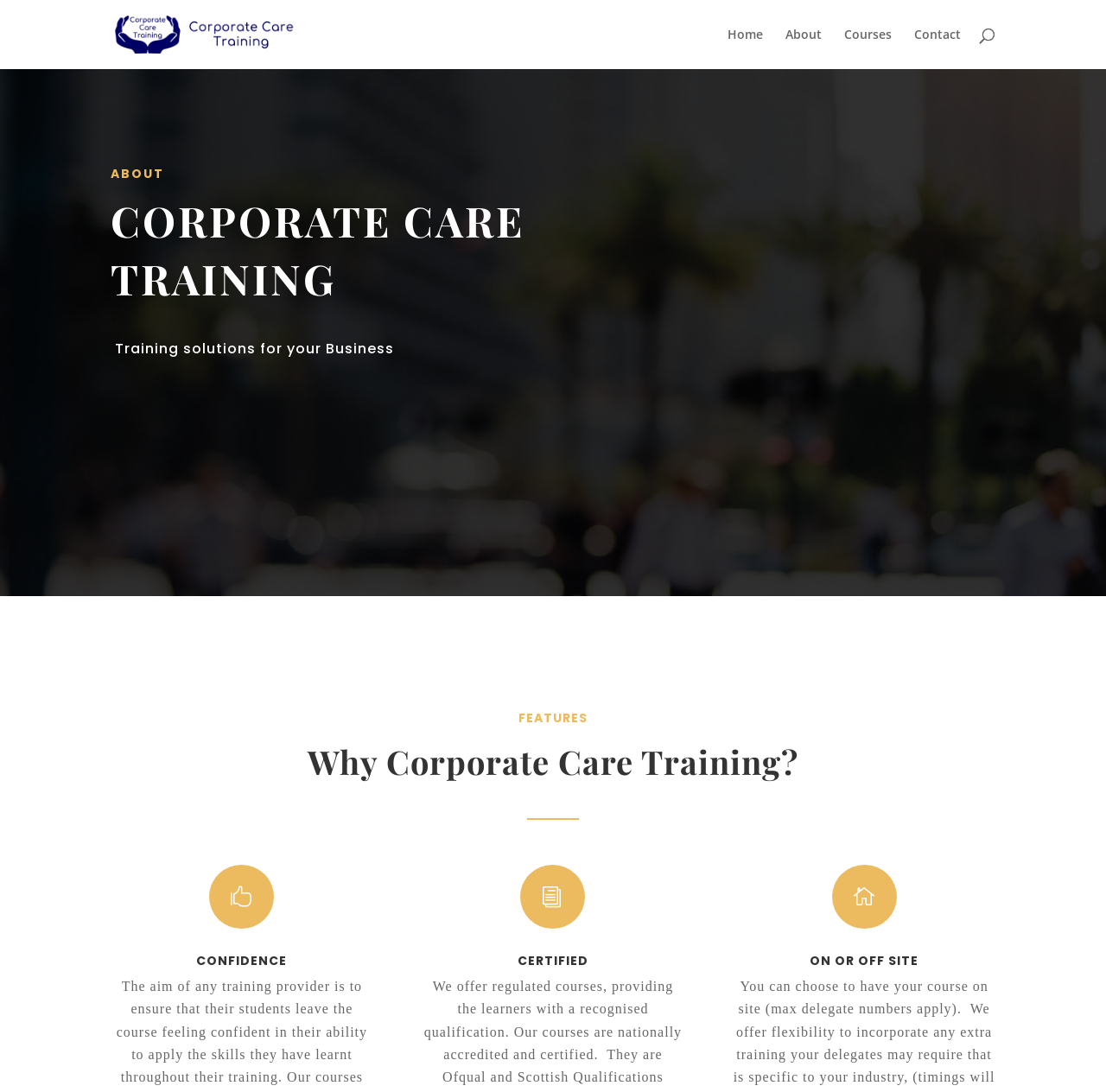Examine the image carefully and respond to the question with a detailed answer: 
What are the key features of Corporate Care Training?

The key features of Corporate Care Training can be found in the headings below the company description, which are 'CONFIDENCE', 'CERTIFIED', and 'ON OR OFF SITE'. These headings likely highlight the benefits or unique aspects of the company's training solutions.